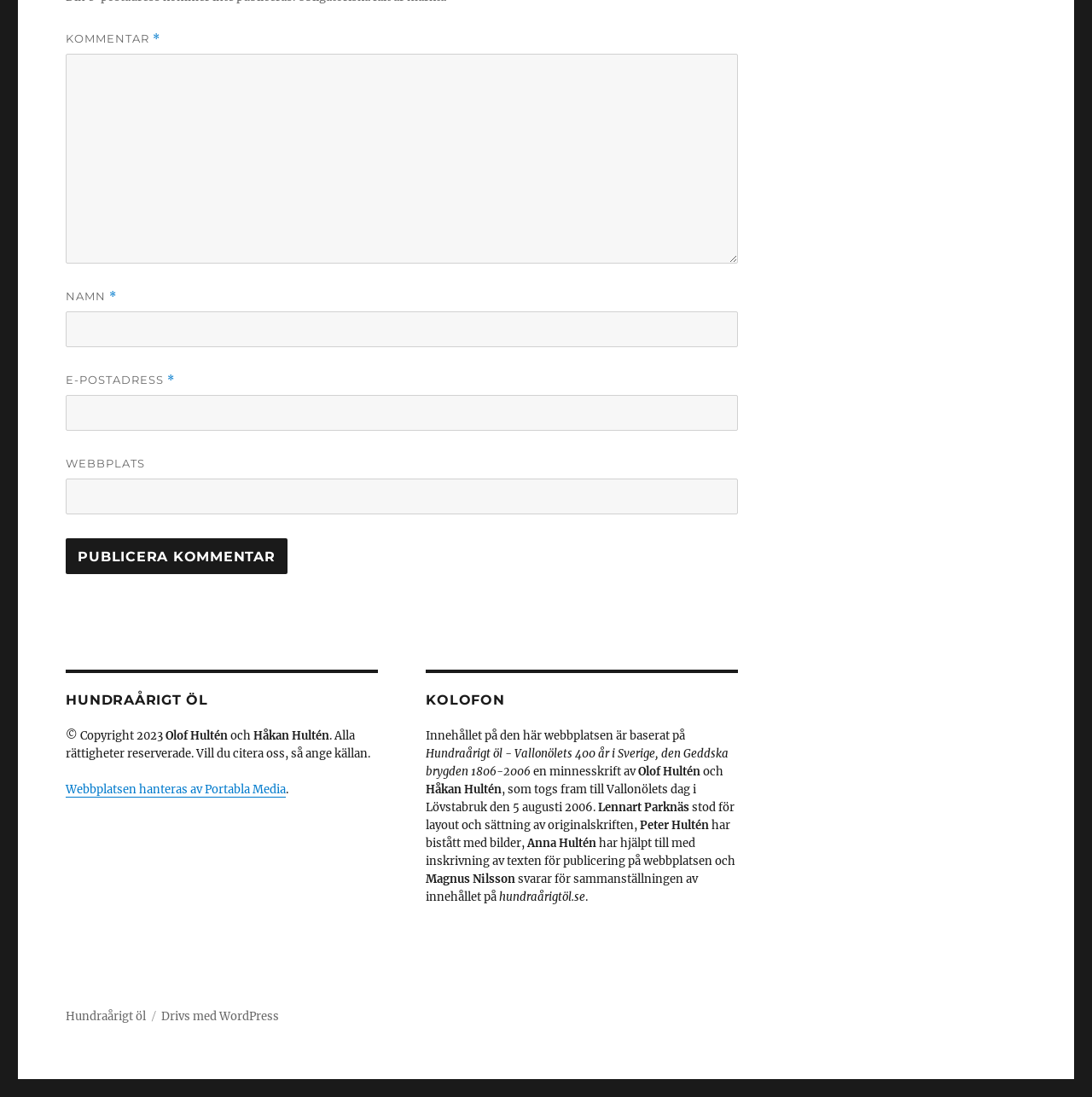Please identify the bounding box coordinates of the area I need to click to accomplish the following instruction: "Click the 'Publicera kommentar' button".

[0.06, 0.491, 0.263, 0.523]